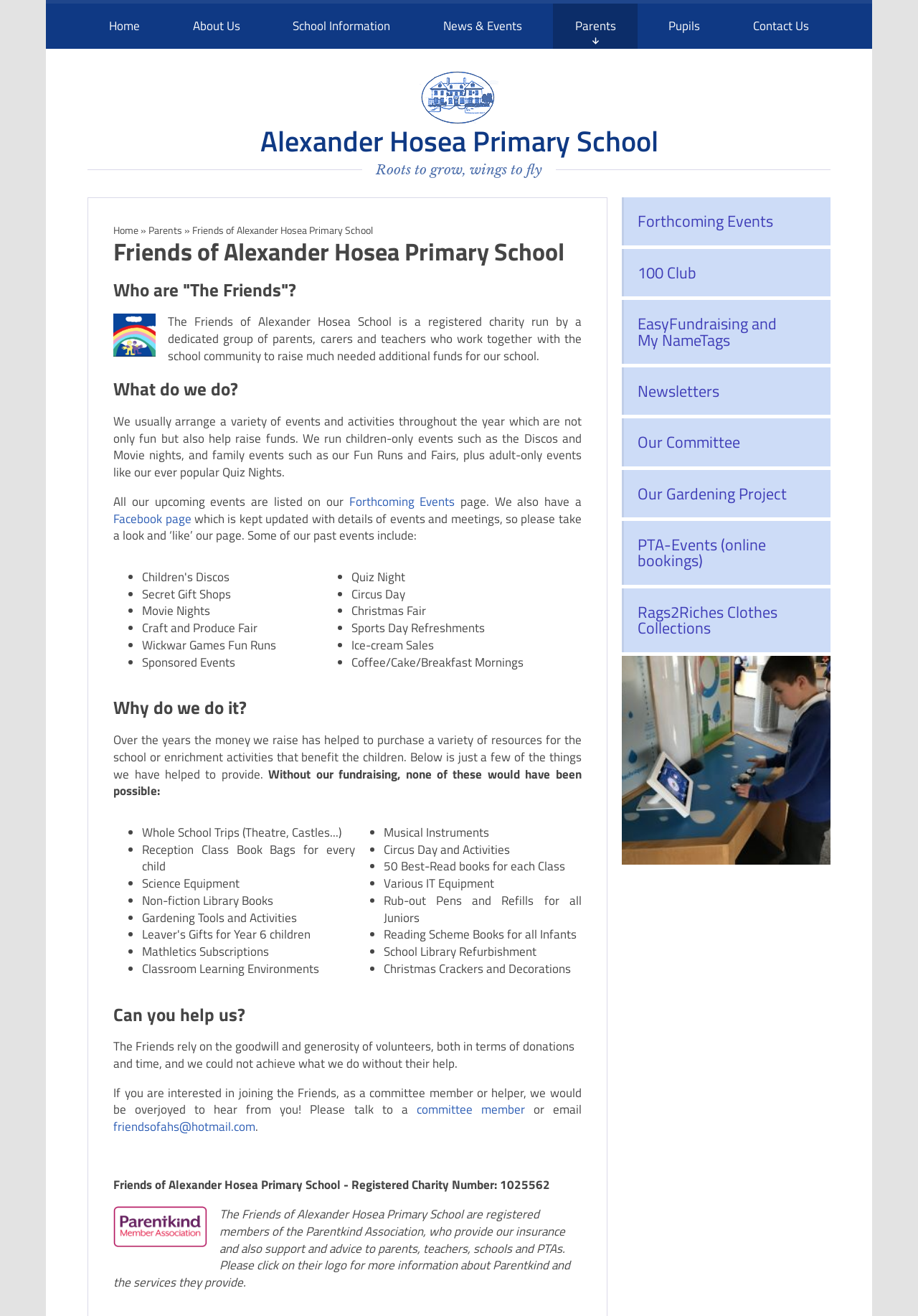How can one stay updated with the Friends of Alexander Hosea Primary School's events and meetings?
Provide a comprehensive and detailed answer to the question.

The webpage mentions that the Friends of Alexander Hosea Primary School has a Facebook page that is kept updated with details of events and meetings, and encourages visitors to take a look and 'like' their page.